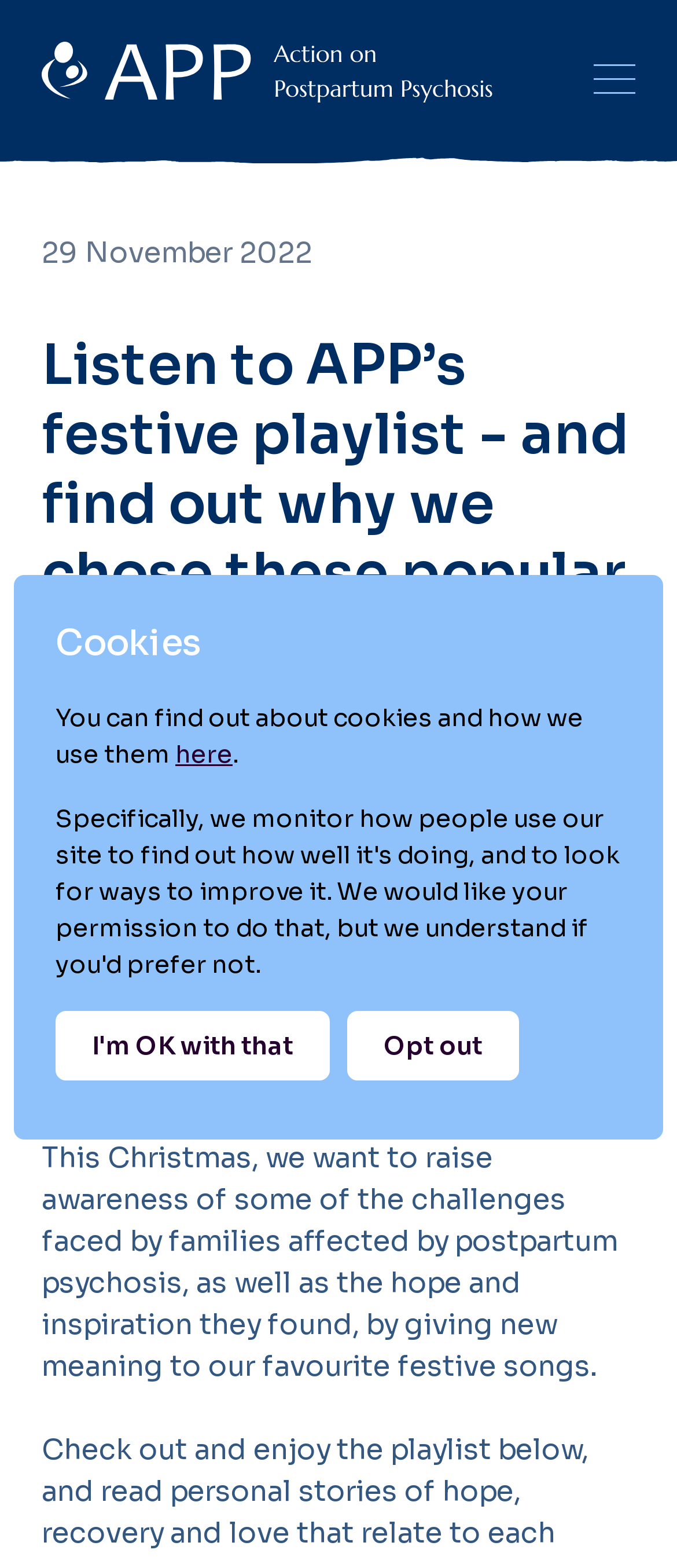What is the bounding box coordinate of the image at the top?
From the image, provide a succinct answer in one word or a short phrase.

[0.0, 0.1, 1.0, 0.104]